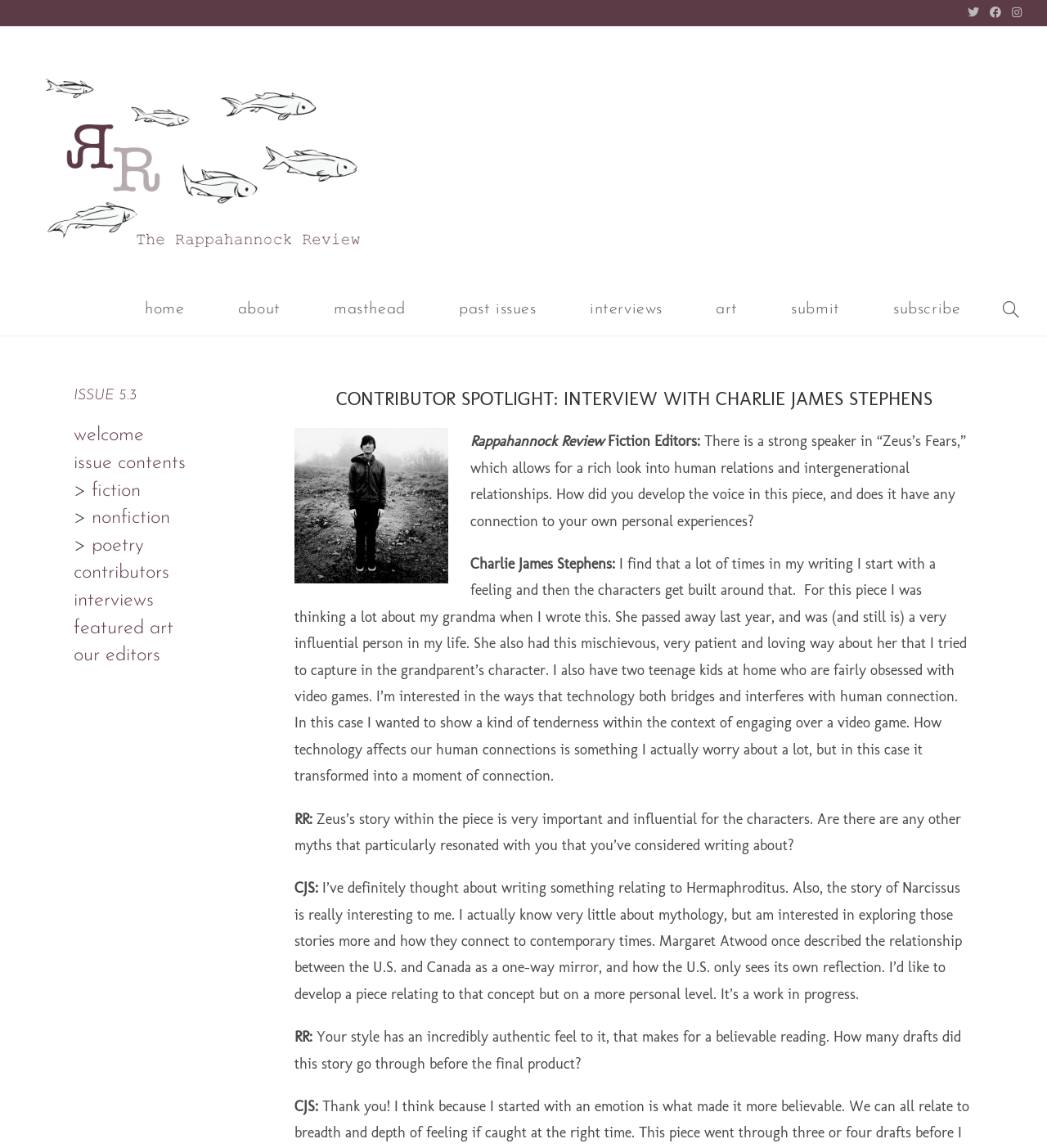Use a single word or phrase to answer the question:
What is the topic of the interview with Charlie James Stephens?

His writing